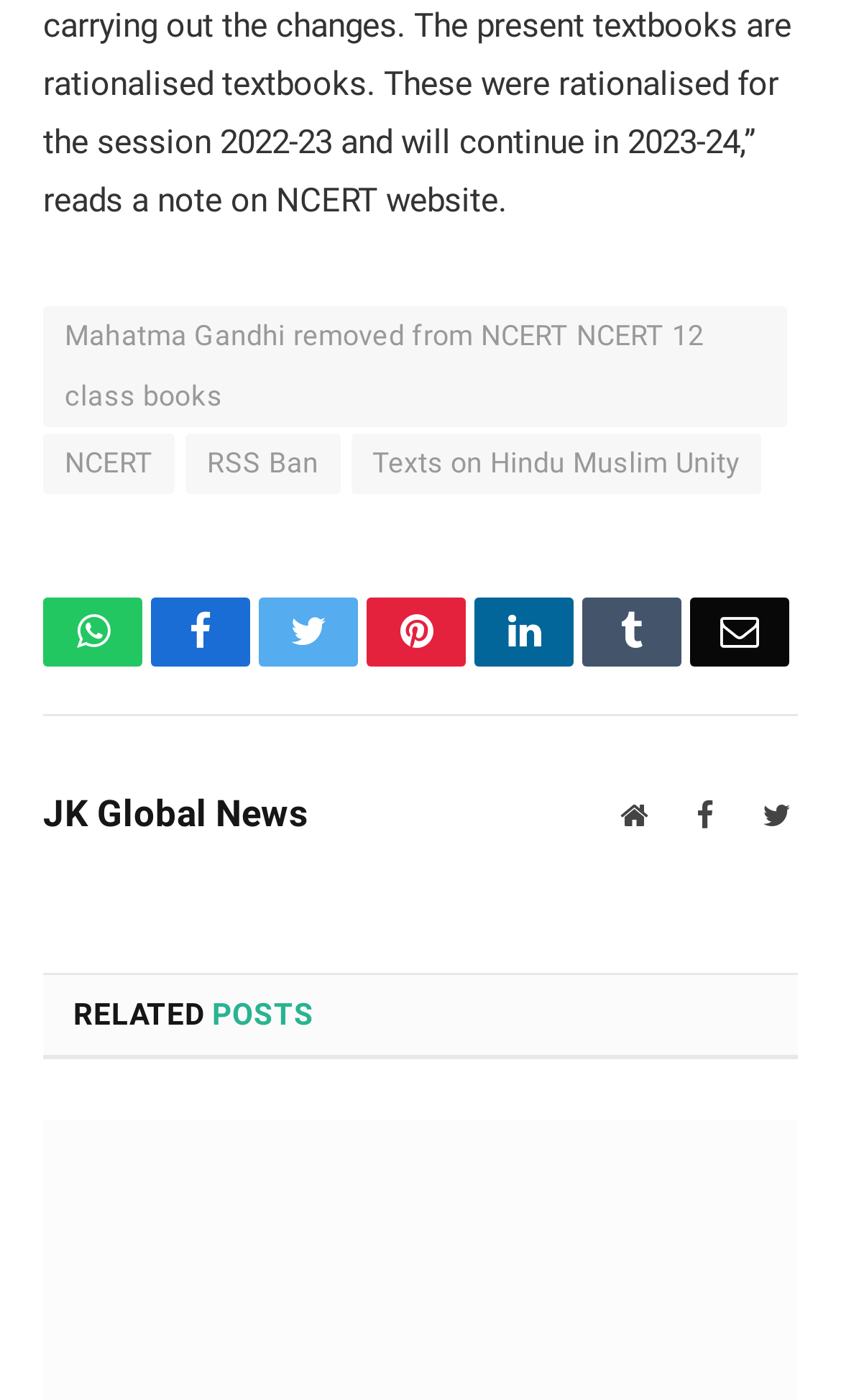Determine the bounding box coordinates of the UI element described by: "JK Global News".

[0.051, 0.565, 0.367, 0.602]